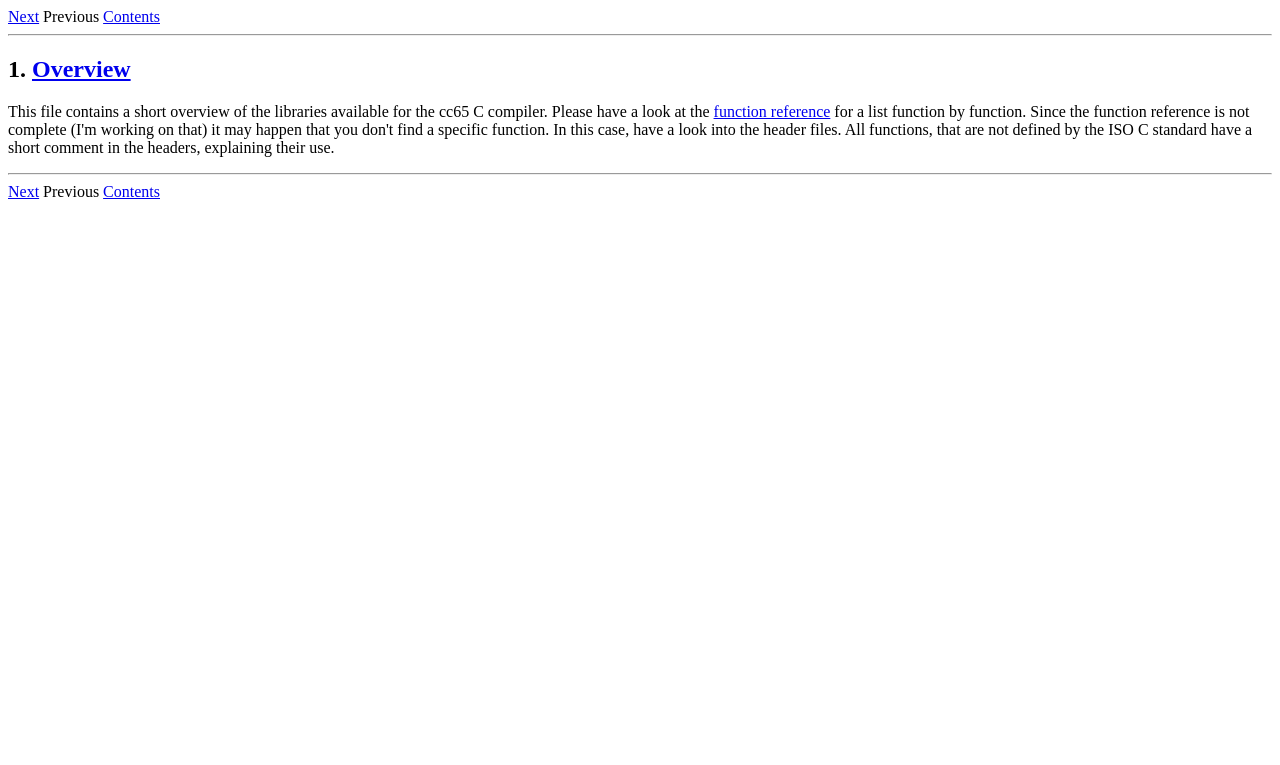Respond concisely with one word or phrase to the following query:
How many horizontal separators are on the page?

2